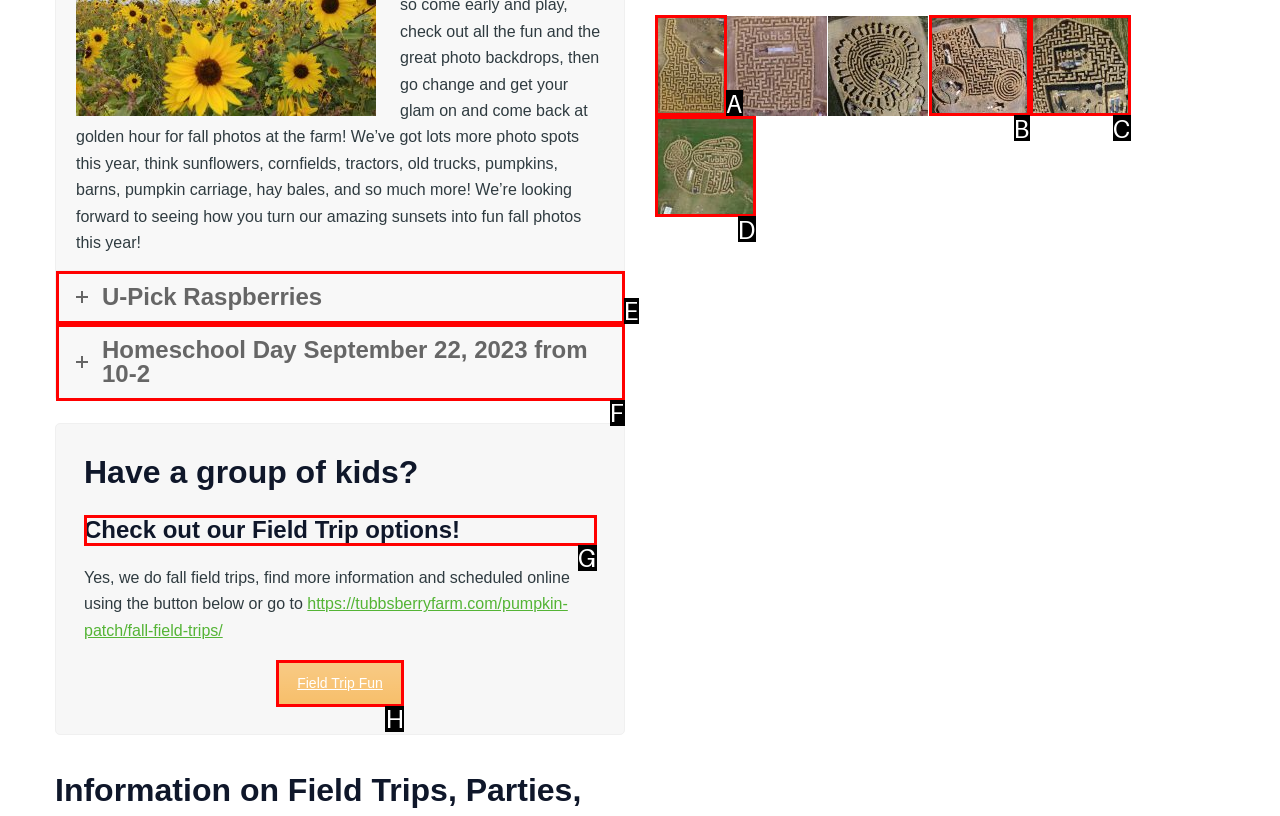Identify the correct UI element to click to achieve the task: Check out Field Trip options.
Answer with the letter of the appropriate option from the choices given.

G